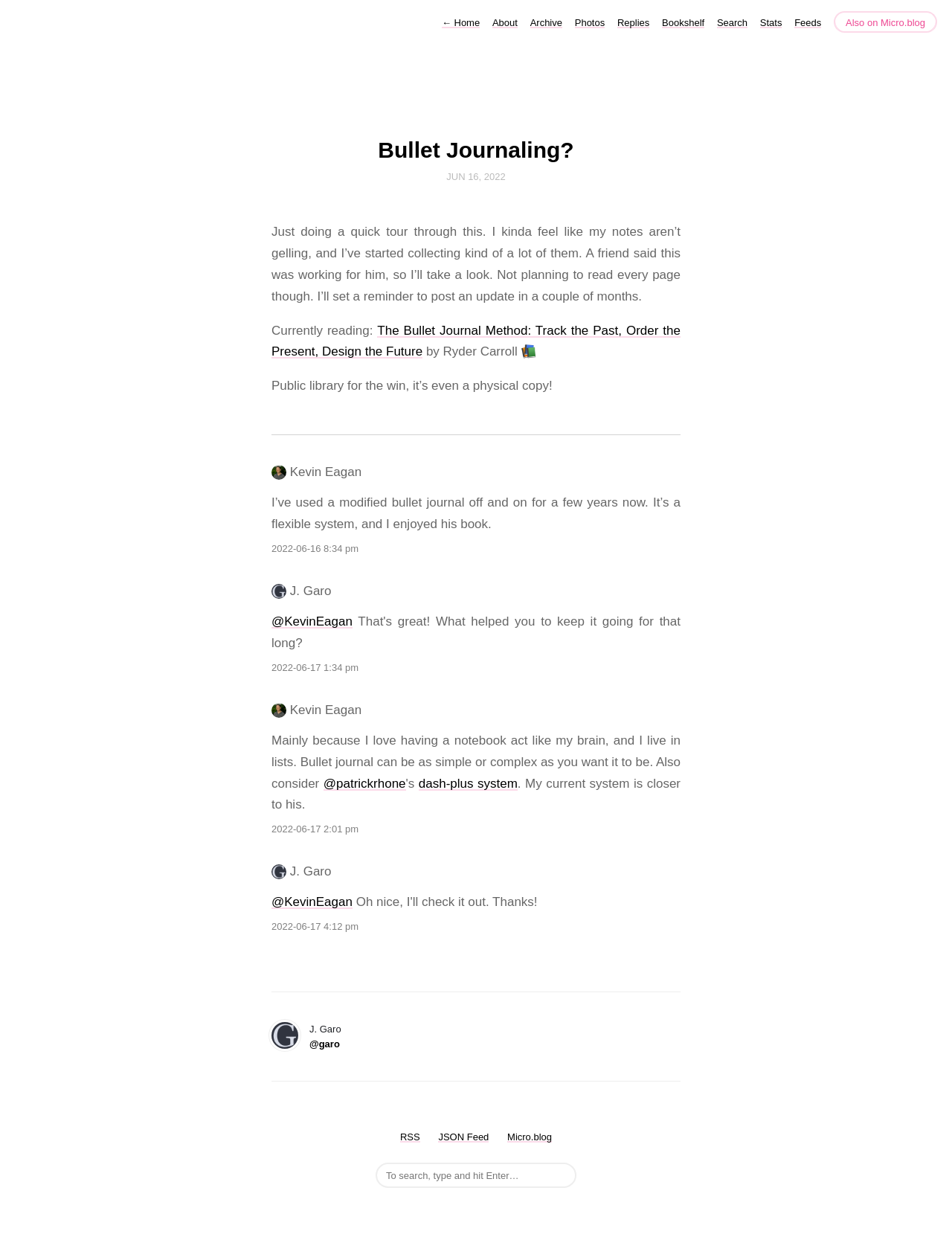Determine the bounding box coordinates of the clickable area required to perform the following instruction: "check the replies". The coordinates should be represented as four float numbers between 0 and 1: [left, top, right, bottom].

[0.648, 0.014, 0.682, 0.023]